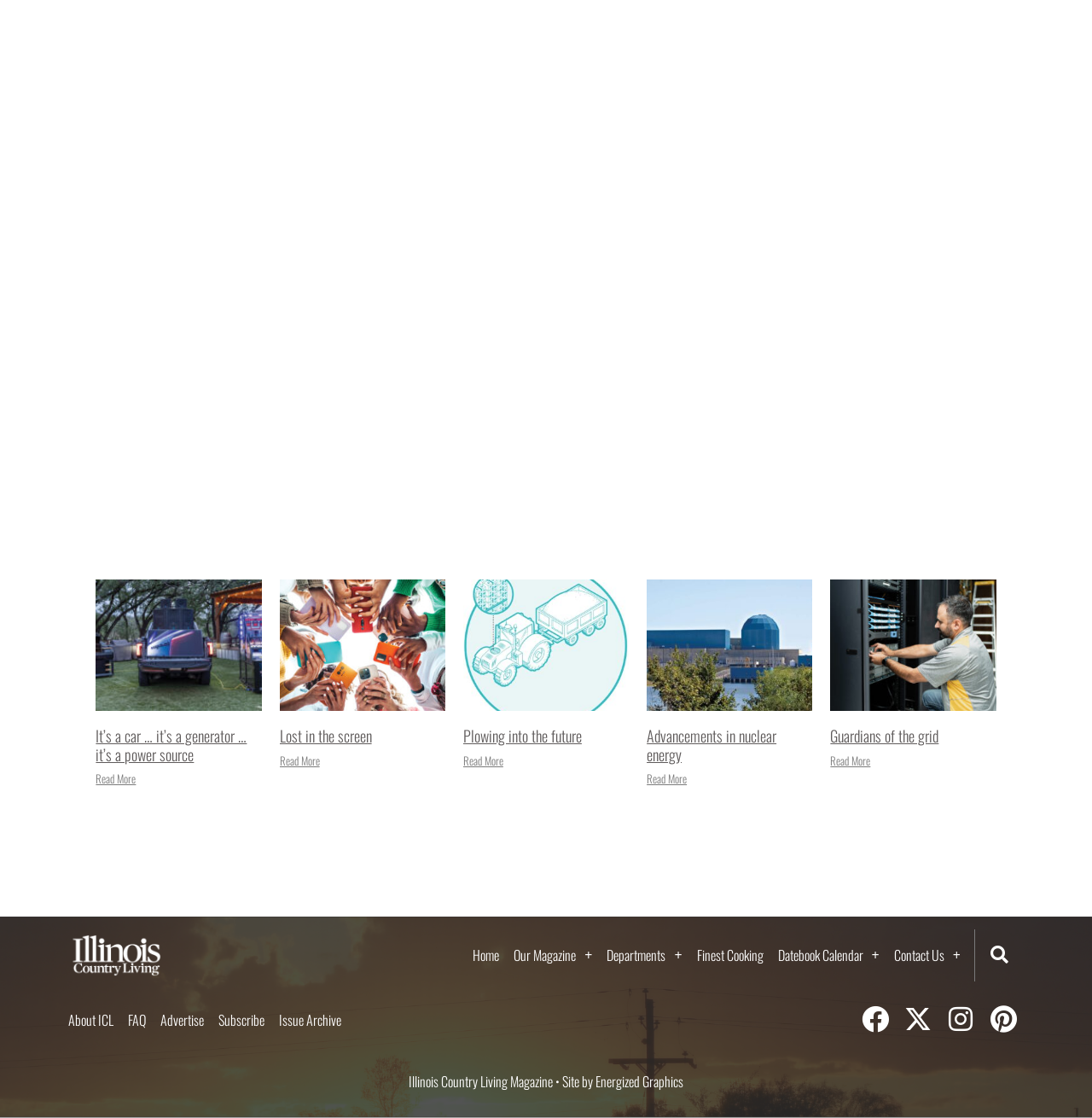Find the bounding box coordinates for the area you need to click to carry out the instruction: "Search". The coordinates should be four float numbers between 0 and 1, indicated as [left, top, right, bottom].

[0.902, 0.842, 0.927, 0.867]